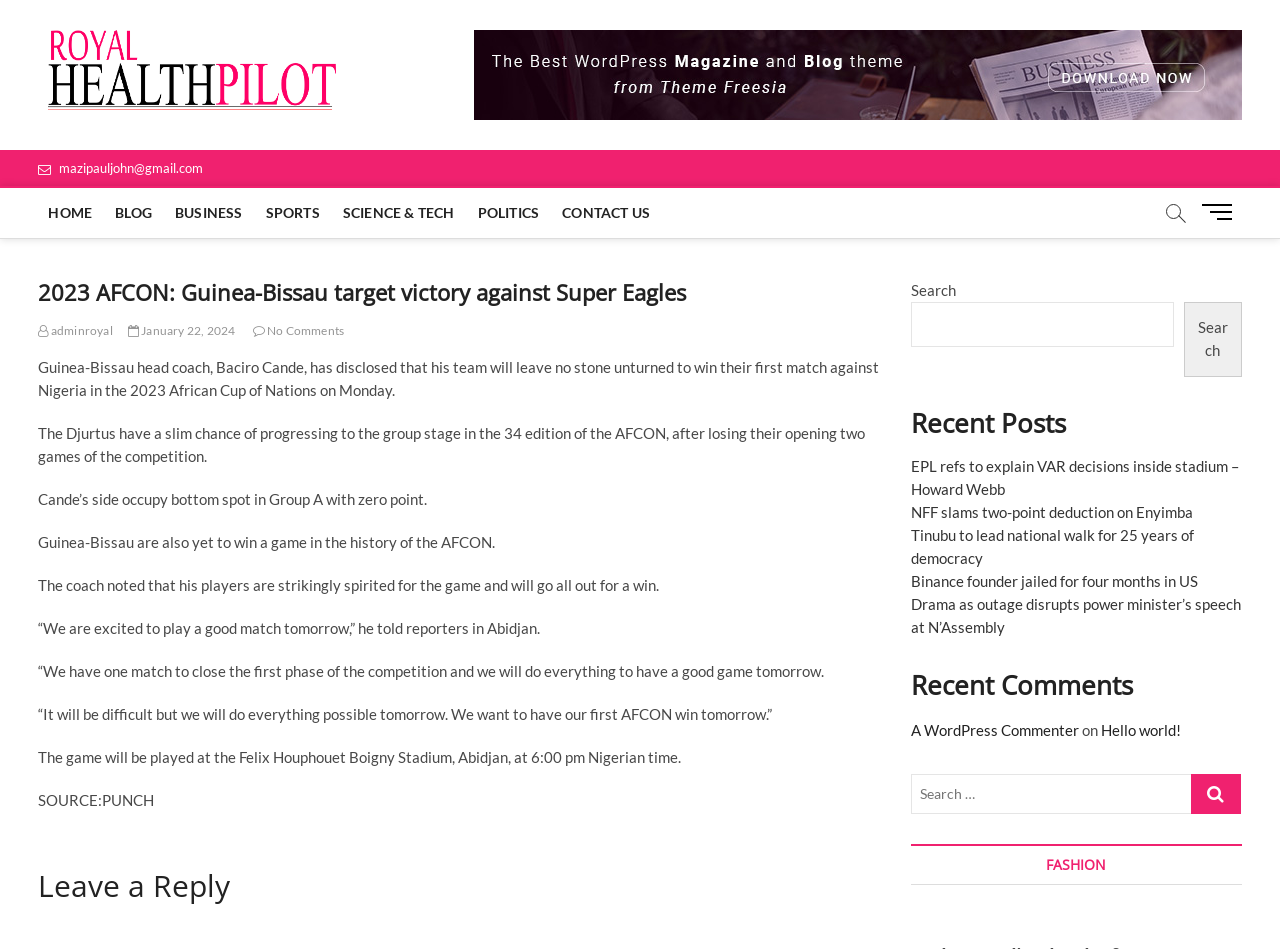How many links are there in the main menu?
Using the information presented in the image, please offer a detailed response to the question.

The main menu is located at the top of the webpage and contains links to different sections of the website. By counting the links, we can see that there are 7 links in total, namely 'HOME', 'BLOG', 'BUSINESS', 'SPORTS', 'SCIENCE & TECH', 'POLITICS', and 'CONTACT US'.